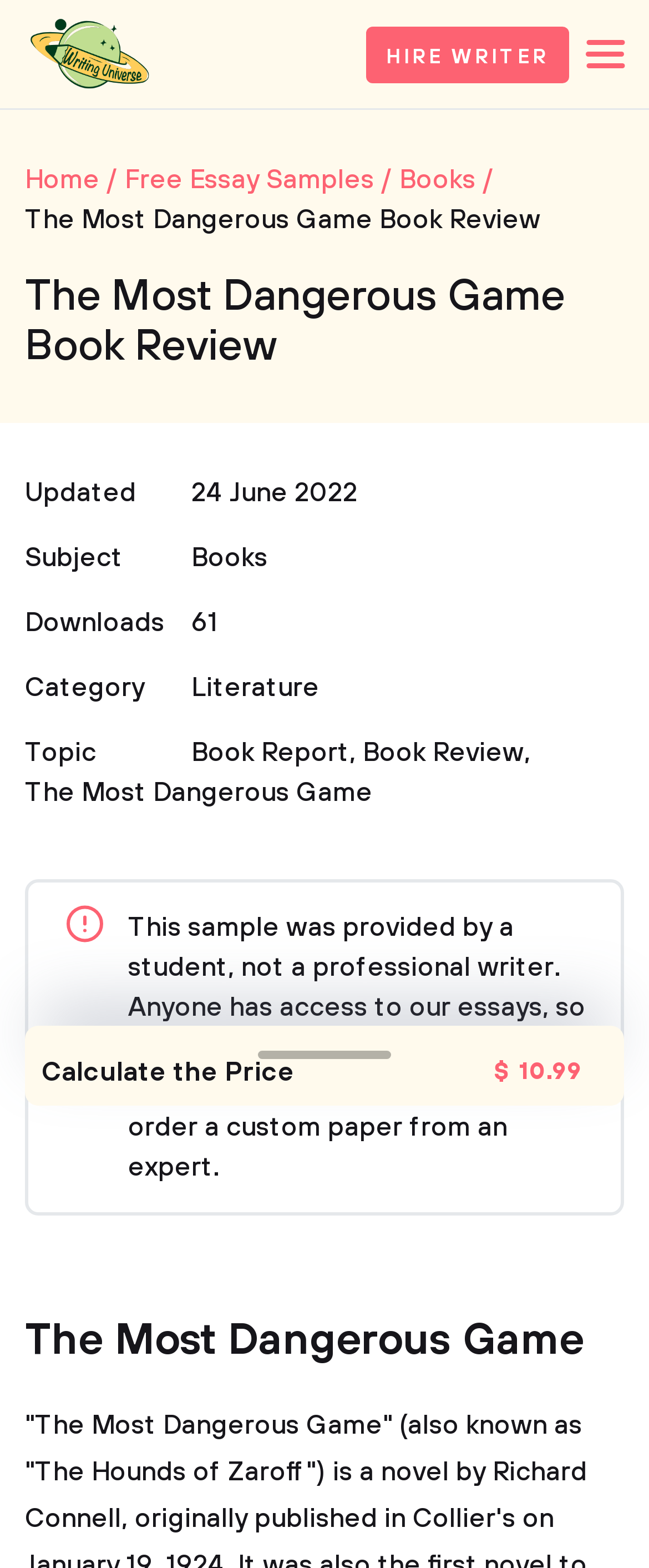What is the price of the custom paper?
Refer to the image and answer the question using a single word or phrase.

$10.99